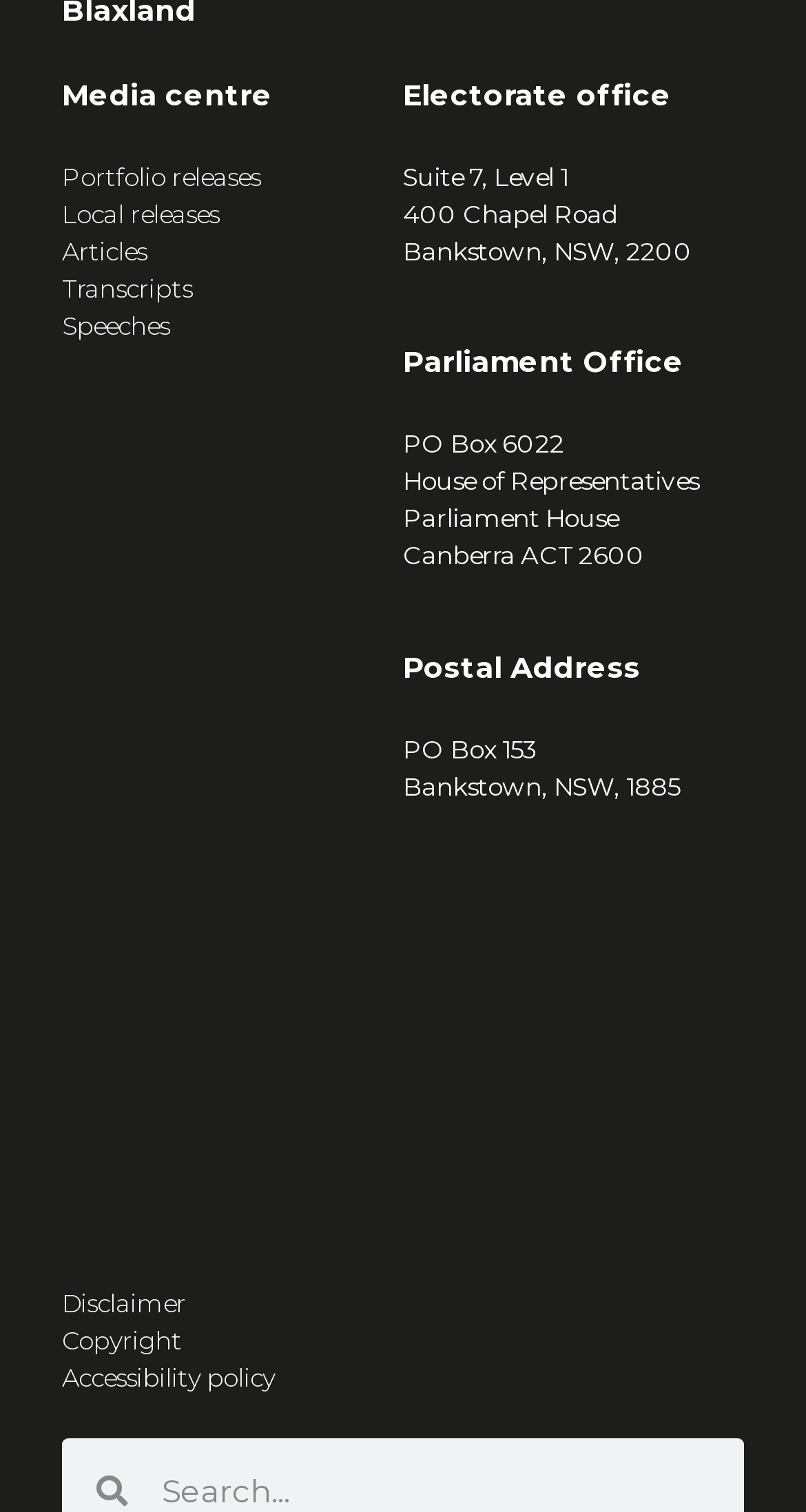Show the bounding box coordinates of the element that should be clicked to complete the task: "View Portfolio releases".

[0.077, 0.105, 0.5, 0.13]